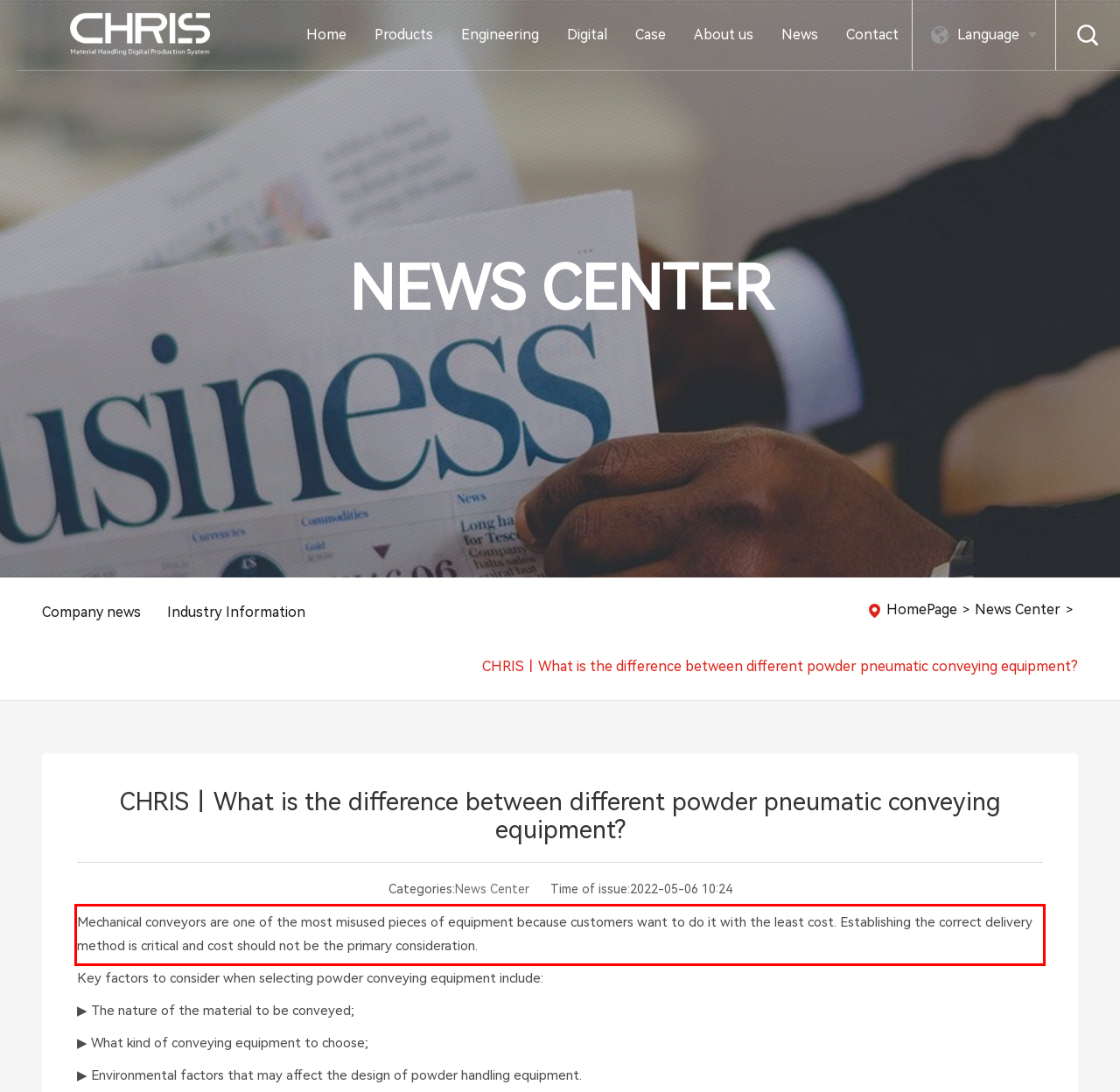You have a screenshot of a webpage where a UI element is enclosed in a red rectangle. Perform OCR to capture the text inside this red rectangle.

Mechanical conveyors are one of the most misused pieces of equipment because customers want to do it with the least cost. Establishing the correct delivery method is critical and cost should not be the primary consideration.